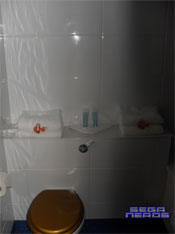Can you look at the image and give a comprehensive answer to the question:
What is placed on the shelf above the toilet?

According to the caption, the shelf above the toilet is neatly arranged with 'white towels and toiletries', which adds a touch of comfort and style to the bathroom.